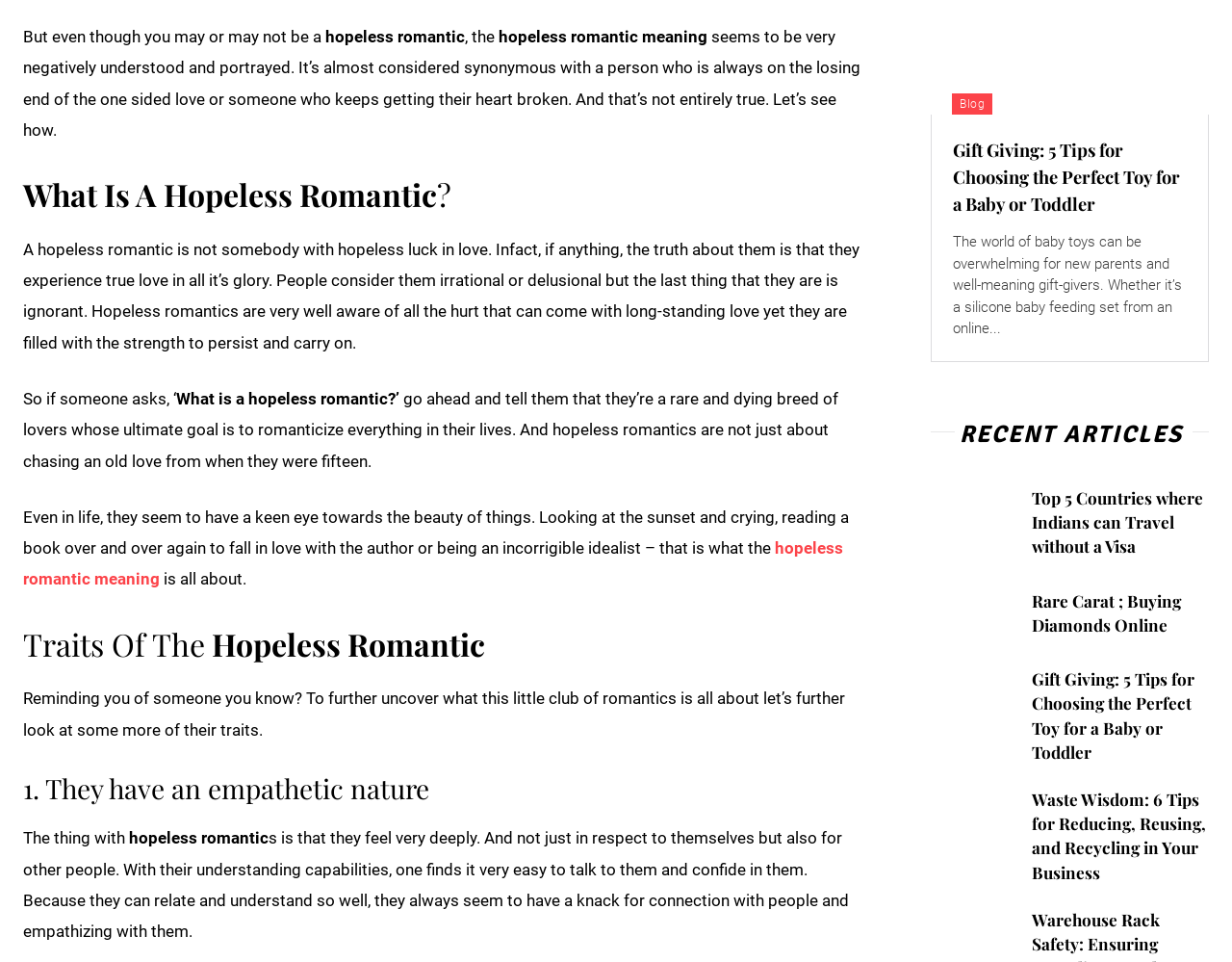Determine the bounding box coordinates of the clickable element necessary to fulfill the instruction: "Learn about 'Waste Wisdom: 6 Tips for Reducing, Reusing, and Recycling in Your Business'". Provide the coordinates as four float numbers within the 0 to 1 range, i.e., [left, top, right, bottom].

[0.756, 0.819, 0.823, 0.884]